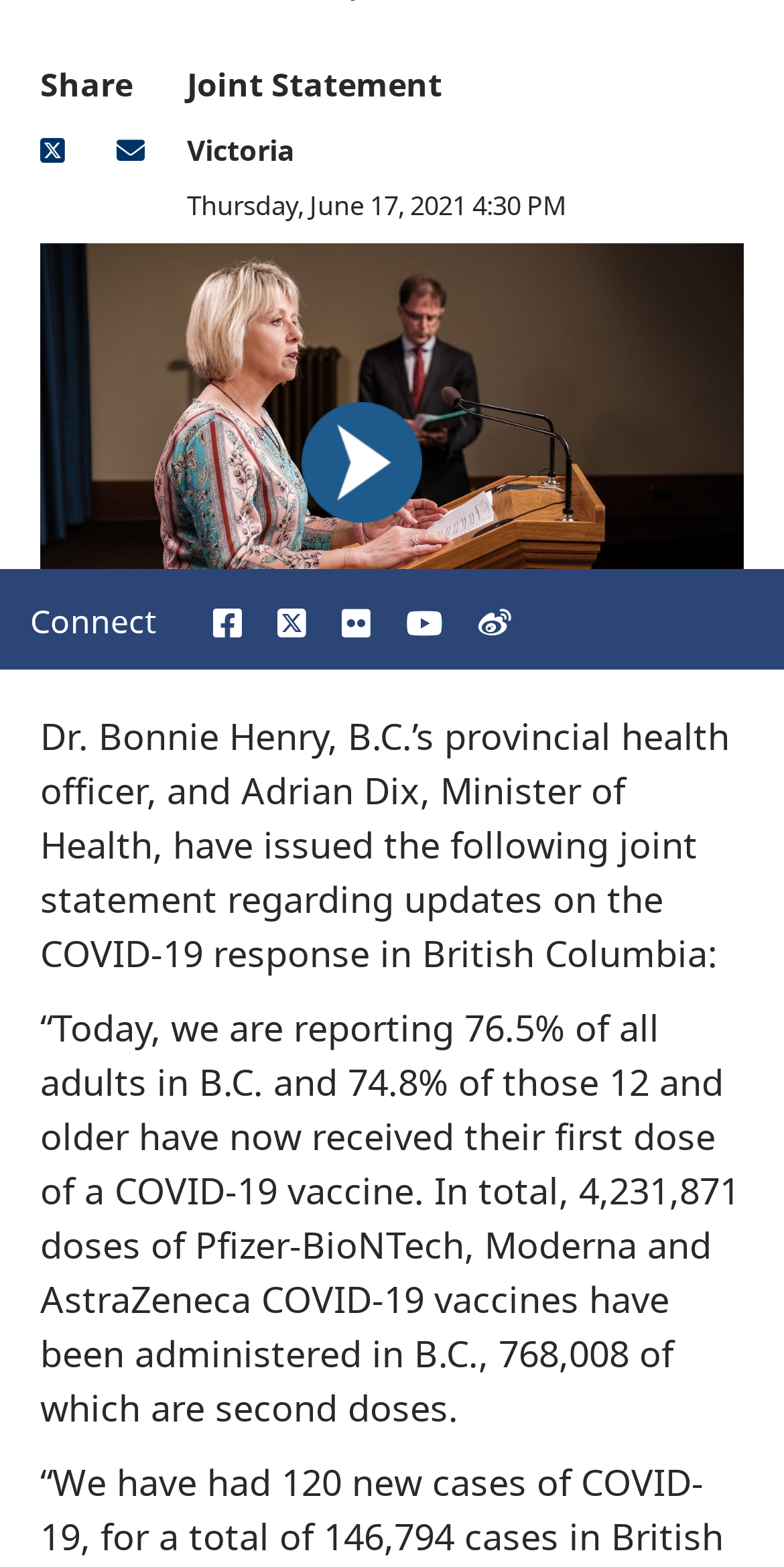Bounding box coordinates are given in the format (top-left x, top-left y, bottom-right x, bottom-right y). All values should be floating point numbers between 0 and 1. Provide the bounding box coordinate for the UI element described as: Bitcoin Price

None